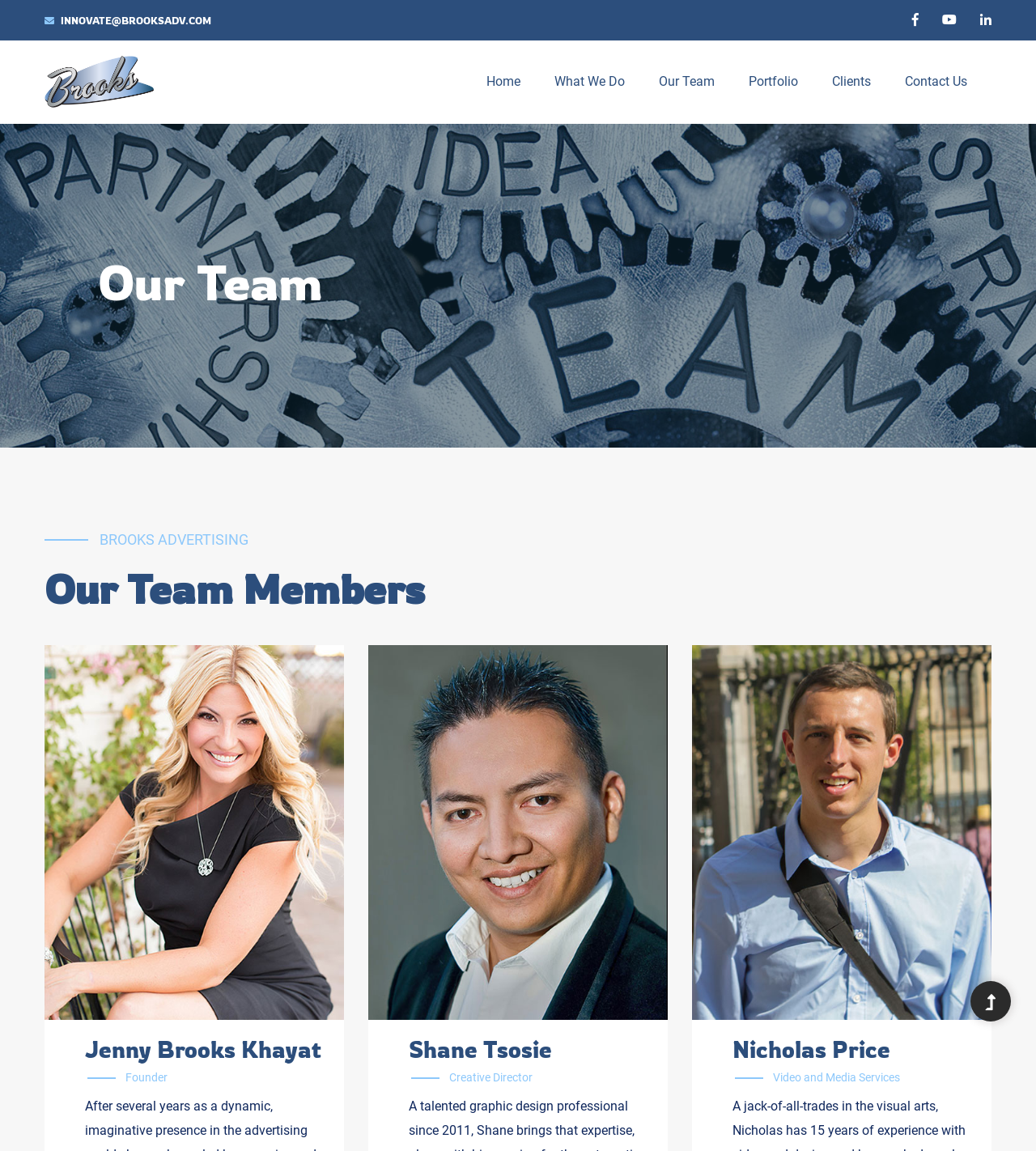Please find the bounding box coordinates of the element that must be clicked to perform the given instruction: "Check Shane Tsosie's title". The coordinates should be four float numbers from 0 to 1, i.e., [left, top, right, bottom].

[0.434, 0.93, 0.514, 0.942]